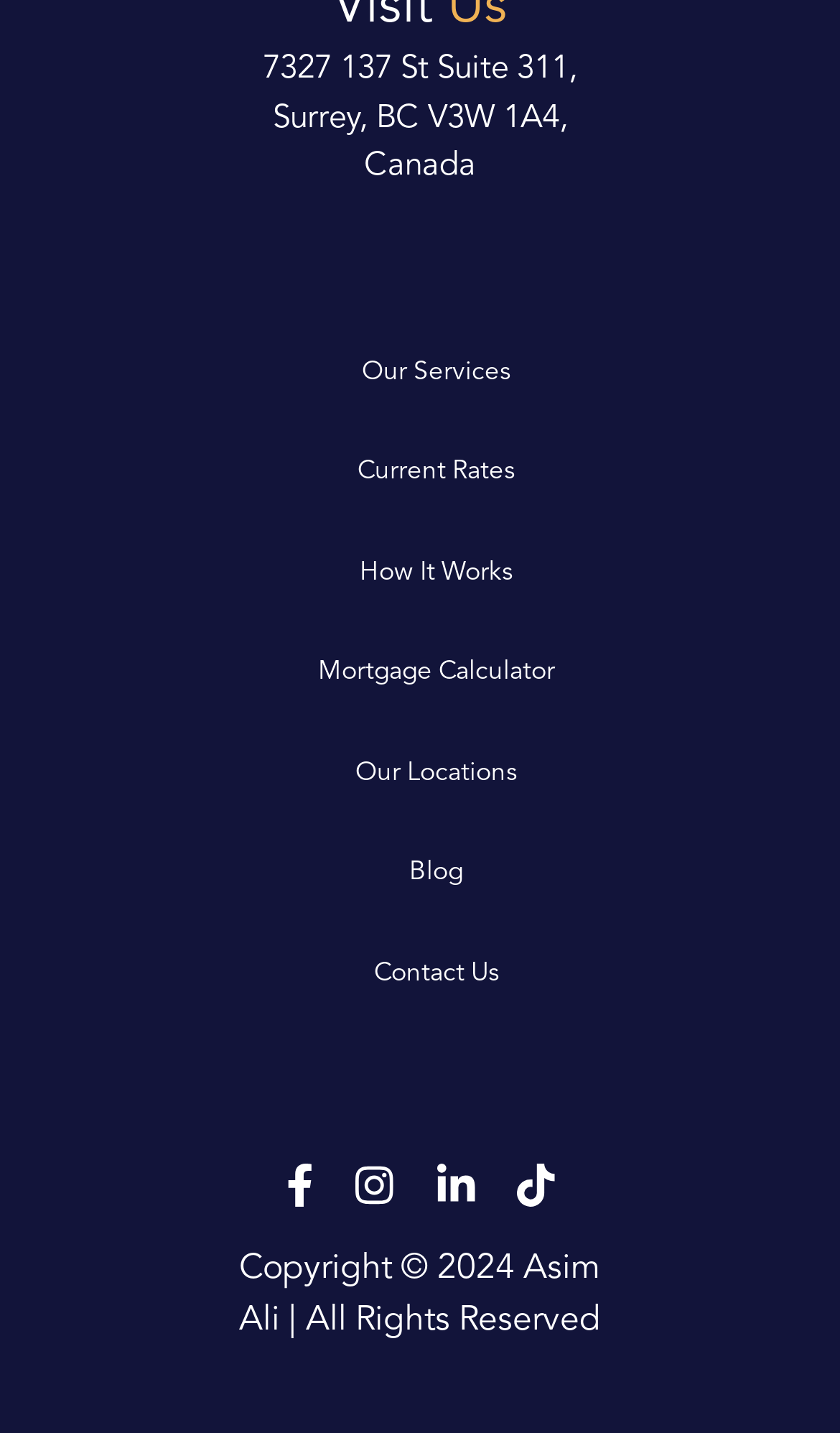Find the bounding box coordinates of the element's region that should be clicked in order to follow the given instruction: "Check current rates". The coordinates should consist of four float numbers between 0 and 1, i.e., [left, top, right, bottom].

[0.281, 0.313, 0.719, 0.347]